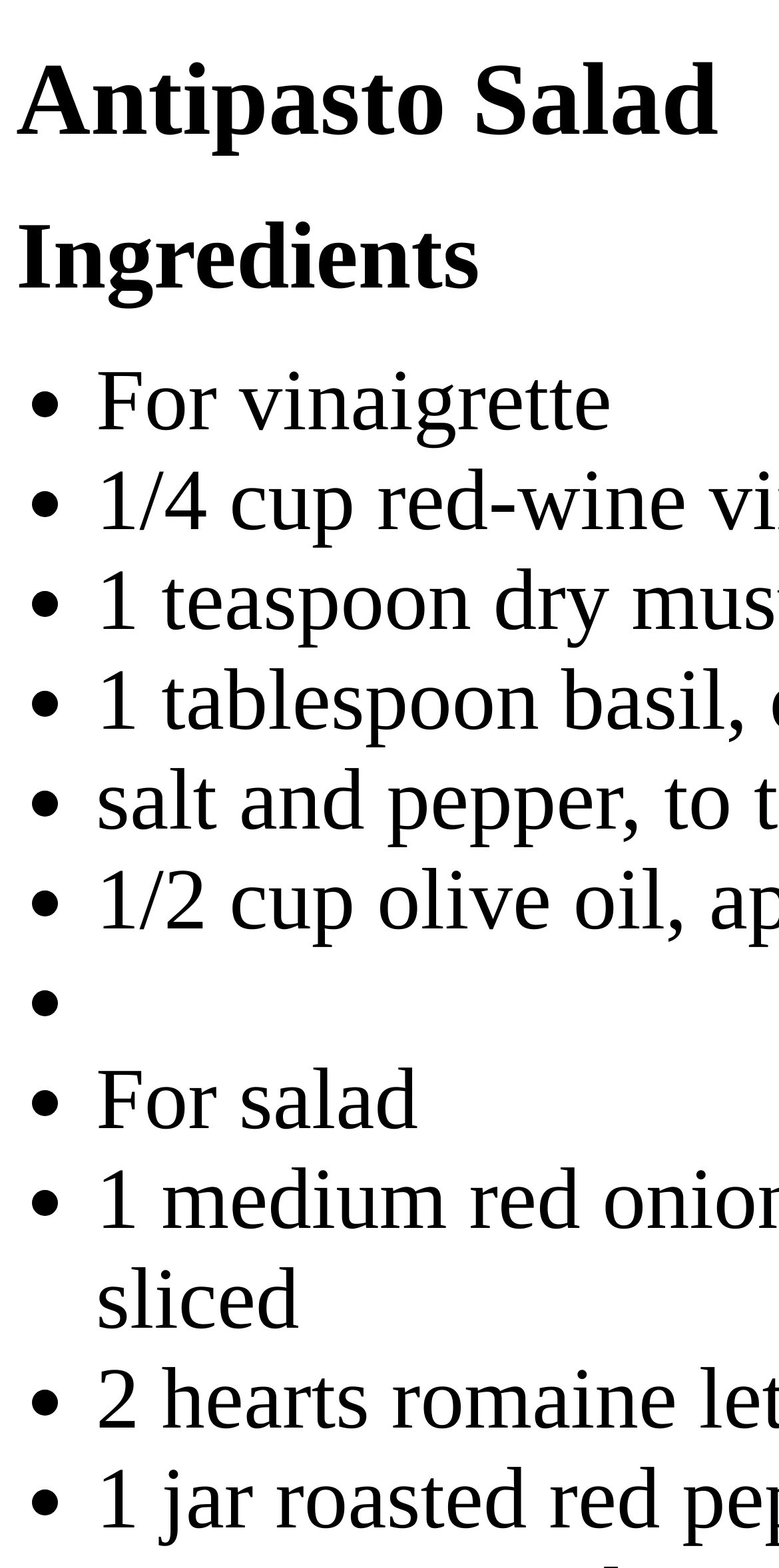Answer the question below with a single word or a brief phrase: 
Are there any images on the webpage?

Unknown